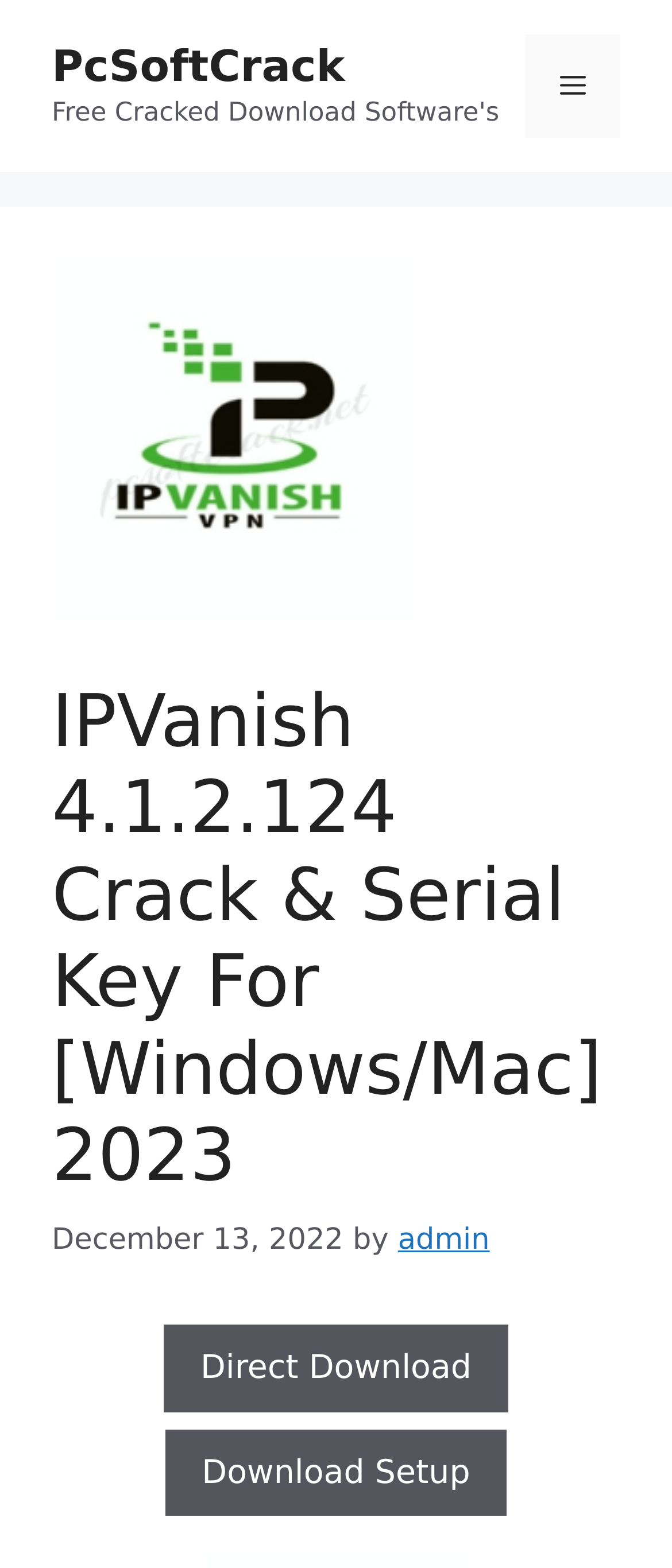What is the alternative to 'Direct Download'?
Carefully analyze the image and provide a thorough answer to the question.

The alternative to 'Direct Download' can be determined by looking at the link element with the text 'Download Setup', which is located below the 'Direct Download' button and has a similar design and layout.